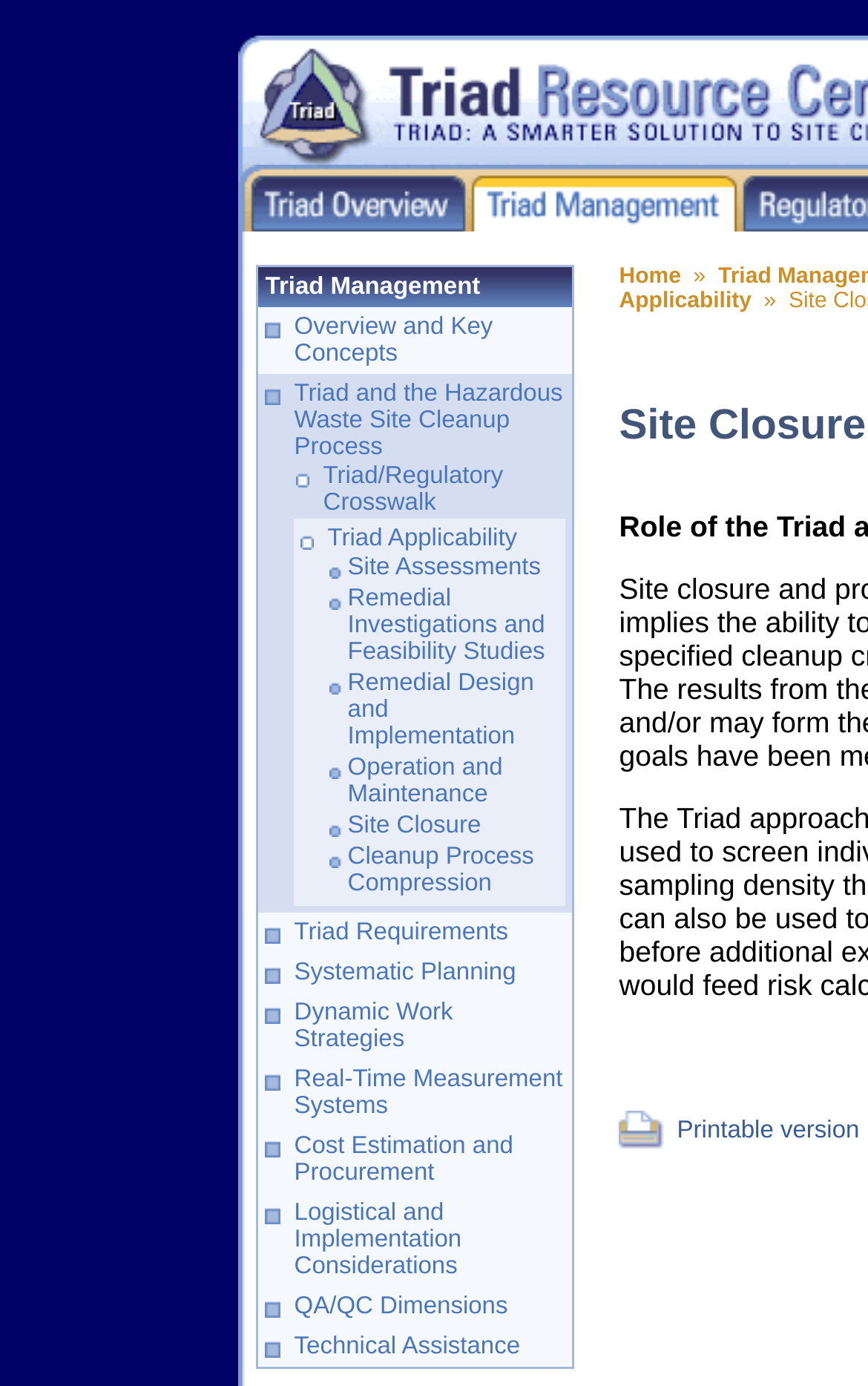Provide the bounding box coordinates of the HTML element this sentence describes: "alt=""". The bounding box coordinates consist of four float numbers between 0 and 1, i.e., [left, top, right, bottom].

[0.38, 0.482, 0.395, 0.506]